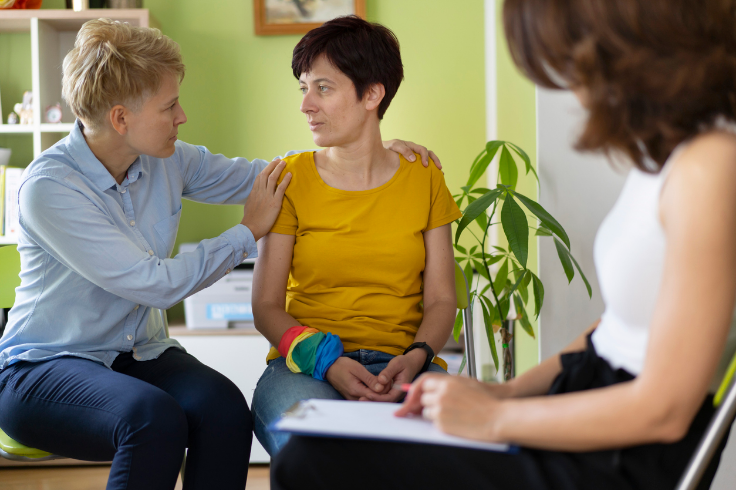Explain in detail what you see in the image.

In a serene counseling setting, a therapeutic interaction unfolds between two women seated together. The first woman, with short blonde hair and a light blue shirt, leans in empathetically, placing her hand on the shoulder of the second woman, who wears a bright yellow top. This second woman appears contemplative, her expression suggesting she is engaged in a moment of vulnerability. Beside them, a third individual, partially visible, holds a notepad, indicating their role as the counselor or observer in this intimate session. The gentle presence of a plant in the background adds to the nurturing atmosphere, highlighting the importance of connection and support in relationship counseling. This image encapsulates the essence of therapy: understanding, compassion, and the pursuit of emotional well-being, especially relevant for those seeking guidance in their relationships.